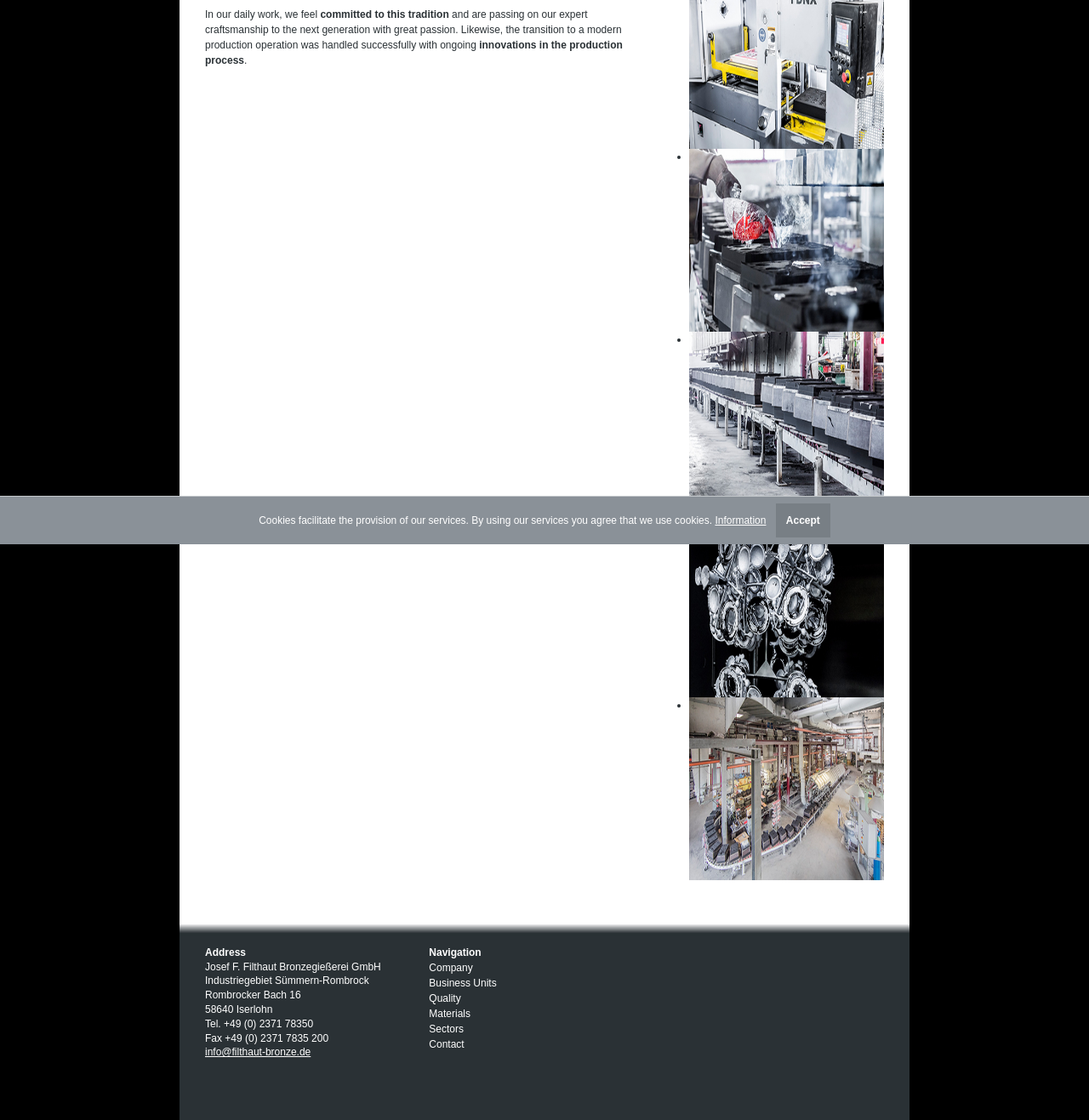Identify the bounding box coordinates for the UI element that matches this description: "Contact".

[0.394, 0.927, 0.426, 0.937]